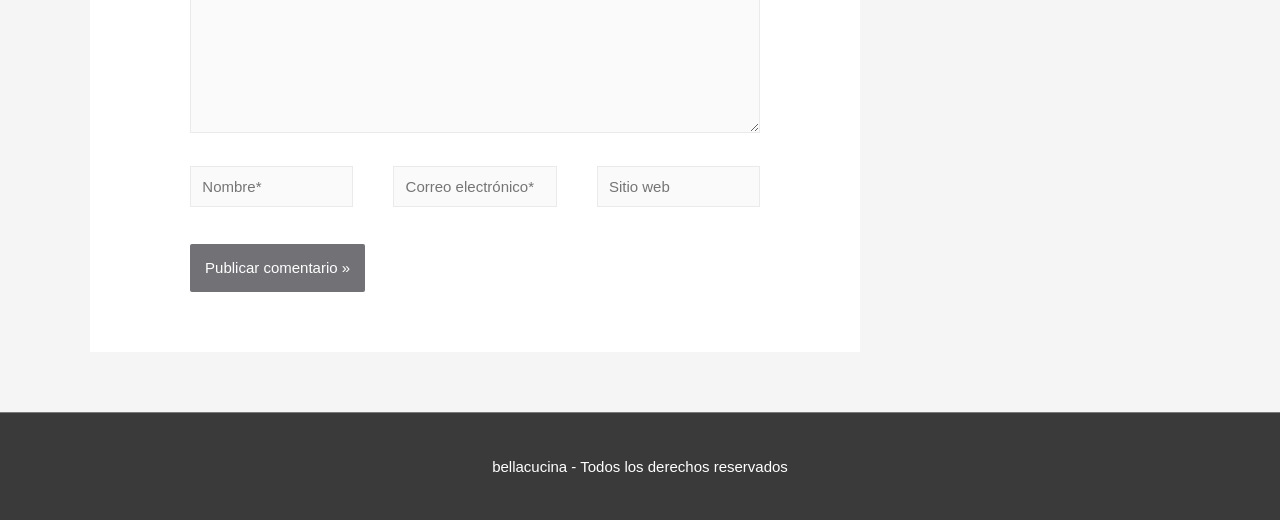Where is the 'Publicar comentario »' button located?
Analyze the image and provide a thorough answer to the question.

The 'Publicar comentario »' button is located at the top-left part of the webpage because its bounding box coordinates [0.148, 0.469, 0.285, 0.561] indicate that it is positioned near the top (y1=0.469) and left (x1=0.148) of the webpage.